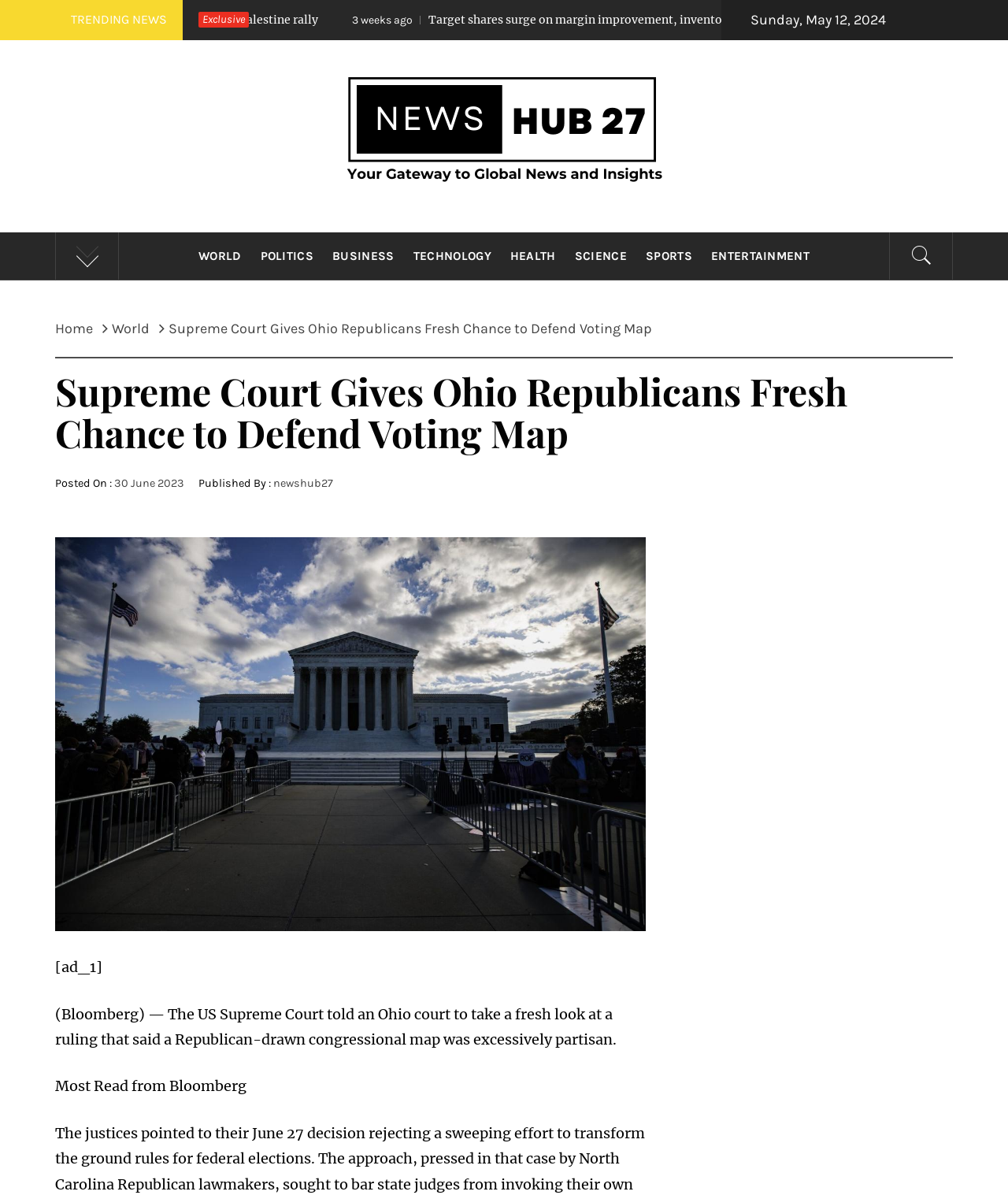What is the author of the news article?
Please give a well-detailed answer to the question.

I found the 'Published By :' label and the corresponding author 'newshub27' which indicates the author of the news article.